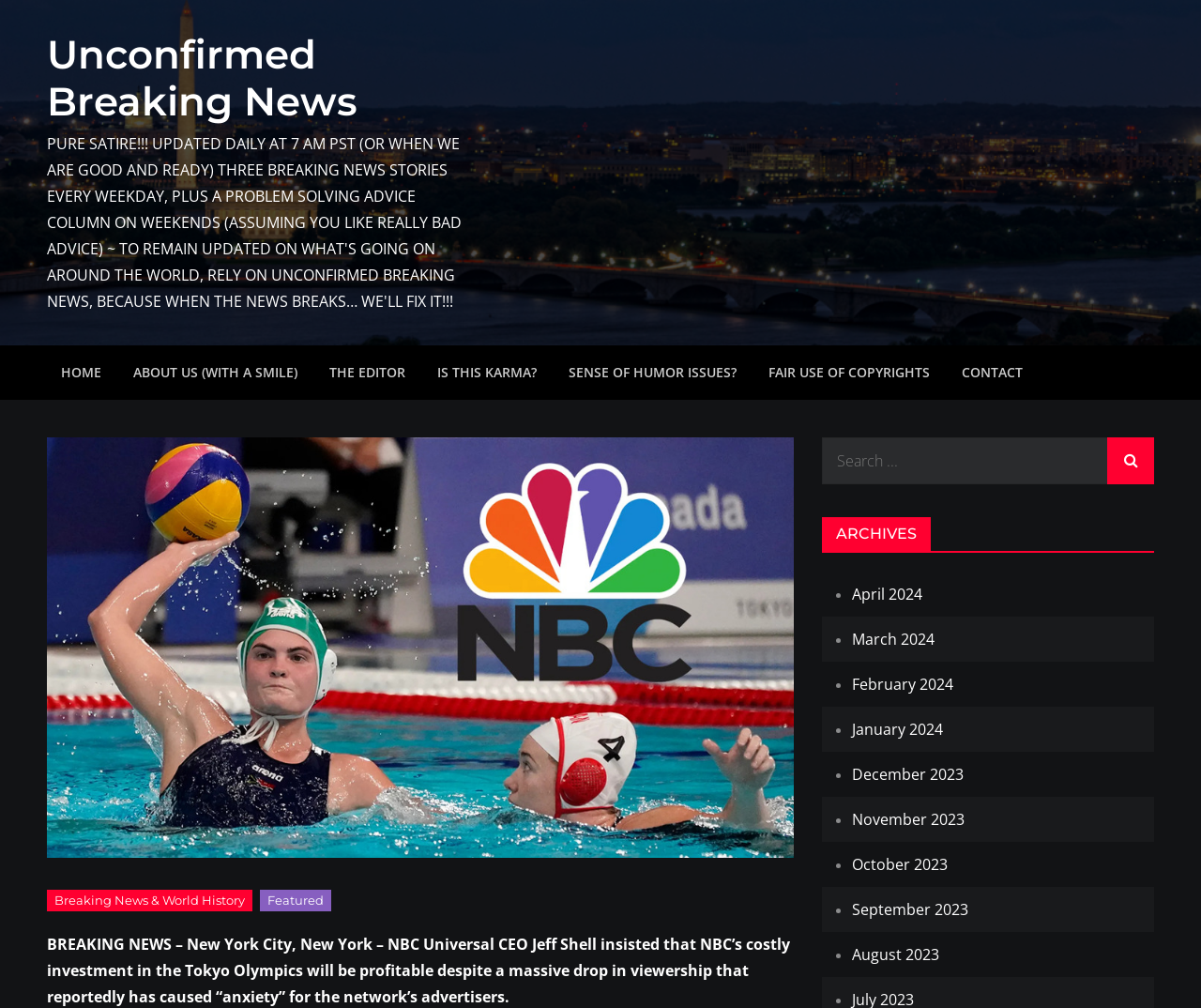What is the purpose of the search bar?
Using the information from the image, provide a comprehensive answer to the question.

The search bar is a common UI element found on news websites, and its purpose is to allow users to search for specific news articles or topics. The search bar is accompanied by a button with a magnifying glass icon, which is a common symbol for search functionality.